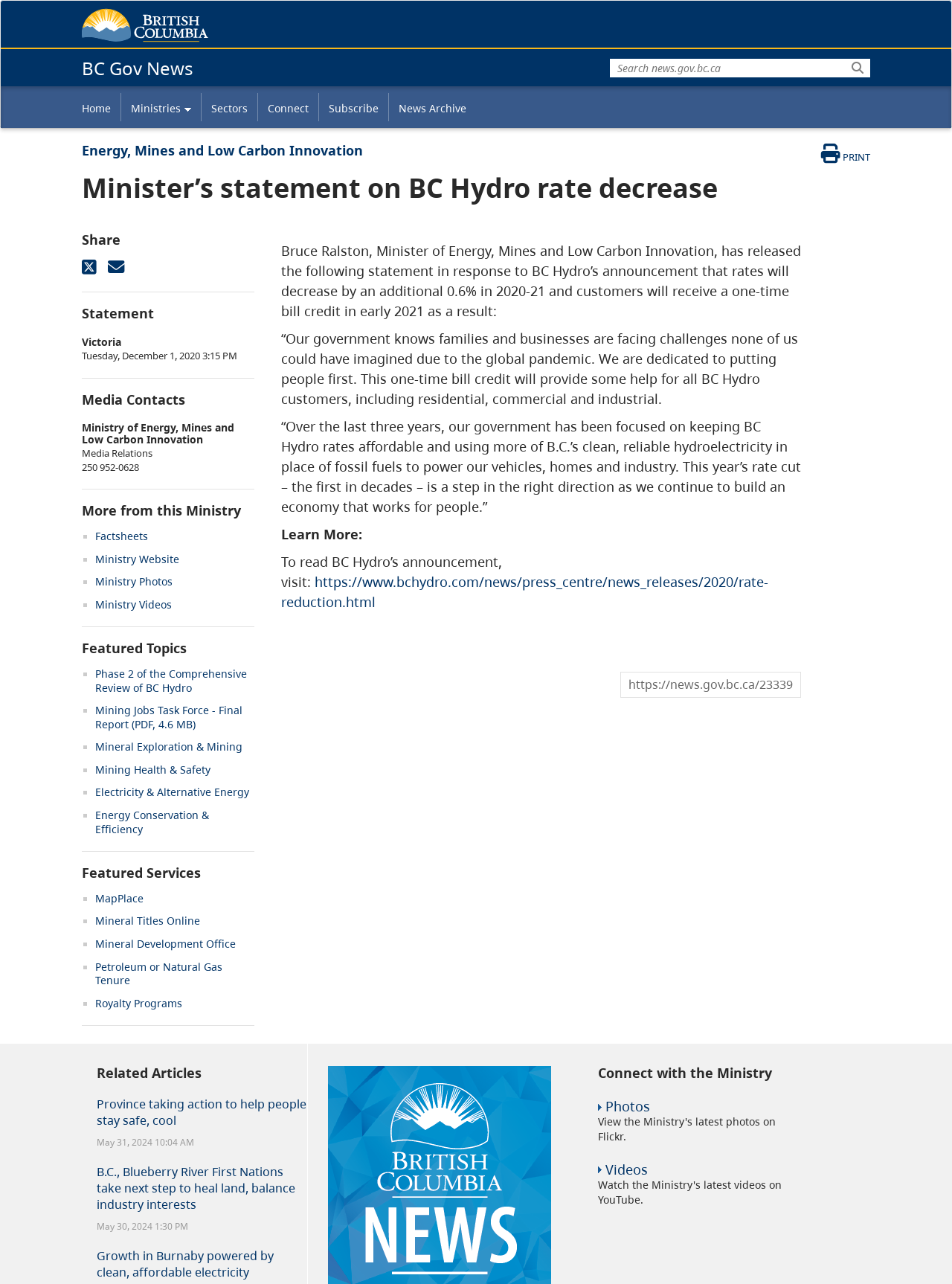Identify the bounding box coordinates for the UI element described as follows: parent_node: Search name="q" placeholder="Search news.gov.bc.ca". Use the format (top-left x, top-left y, bottom-right x, bottom-right y) and ensure all values are floating point numbers between 0 and 1.

[0.641, 0.046, 0.914, 0.06]